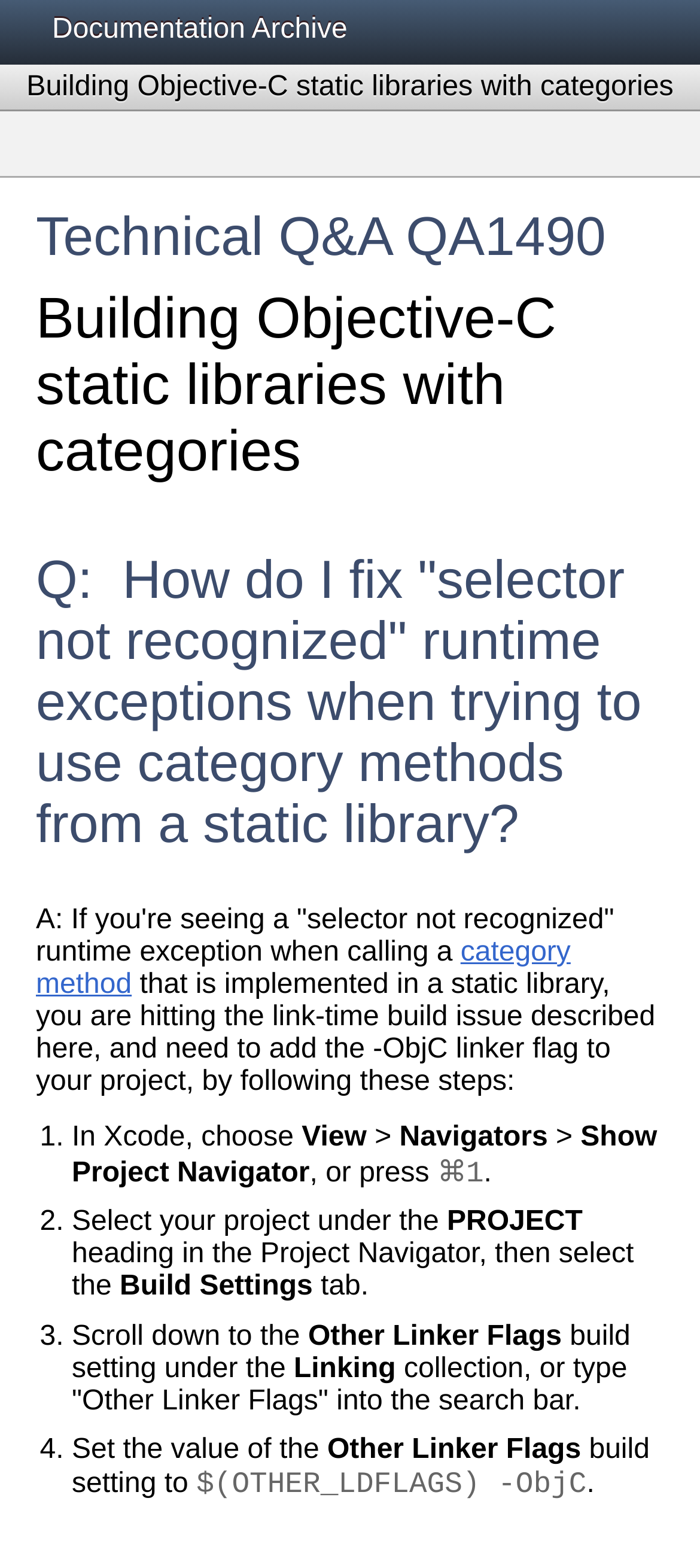Predict the bounding box of the UI element based on the description: "category method". The coordinates should be four float numbers between 0 and 1, formatted as [left, top, right, bottom].

[0.051, 0.443, 0.815, 0.483]